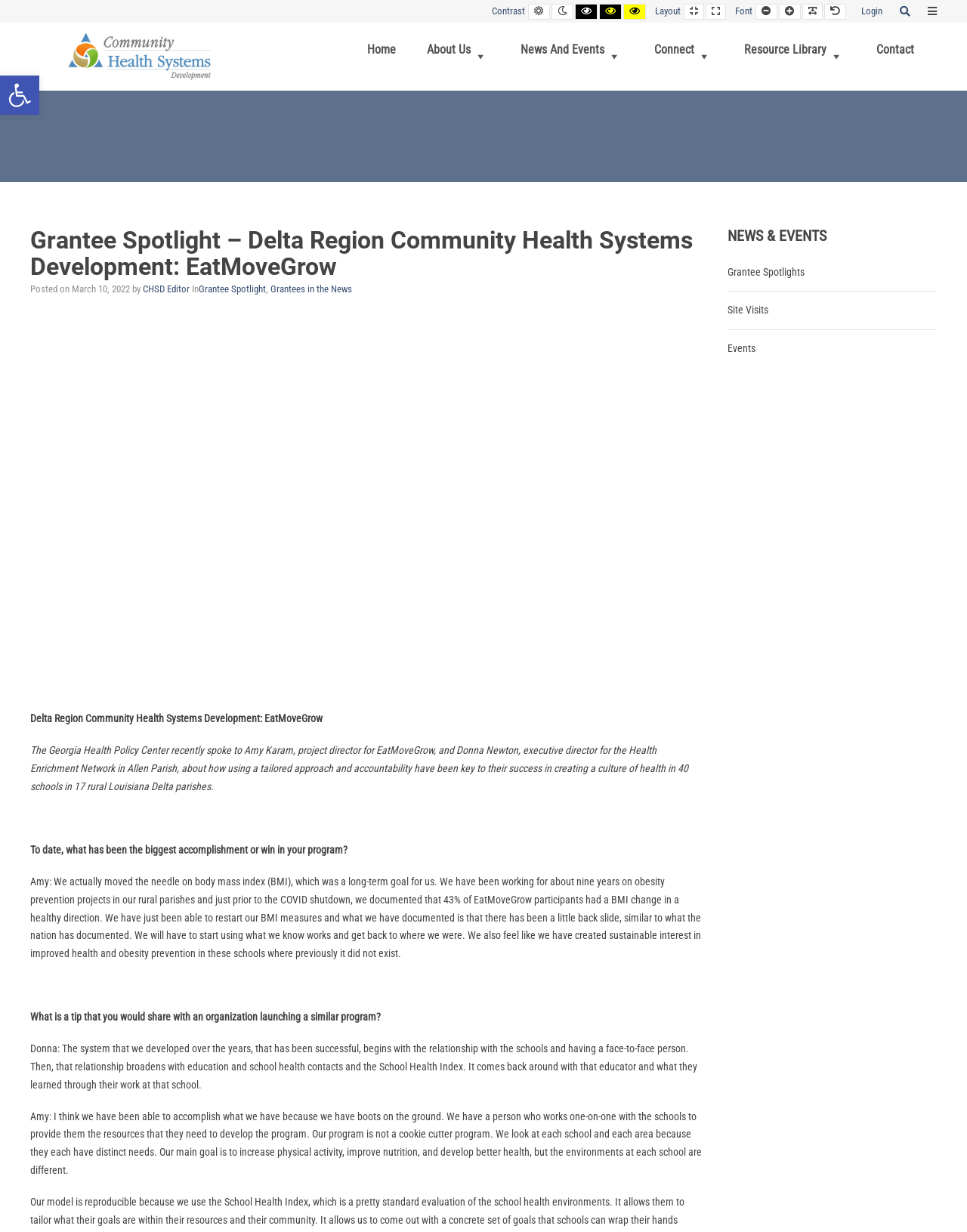Determine the coordinates of the bounding box that should be clicked to complete the instruction: "Visit Community Health Systems Development Team". The coordinates should be represented by four float numbers between 0 and 1: [left, top, right, bottom].

[0.031, 0.026, 0.25, 0.066]